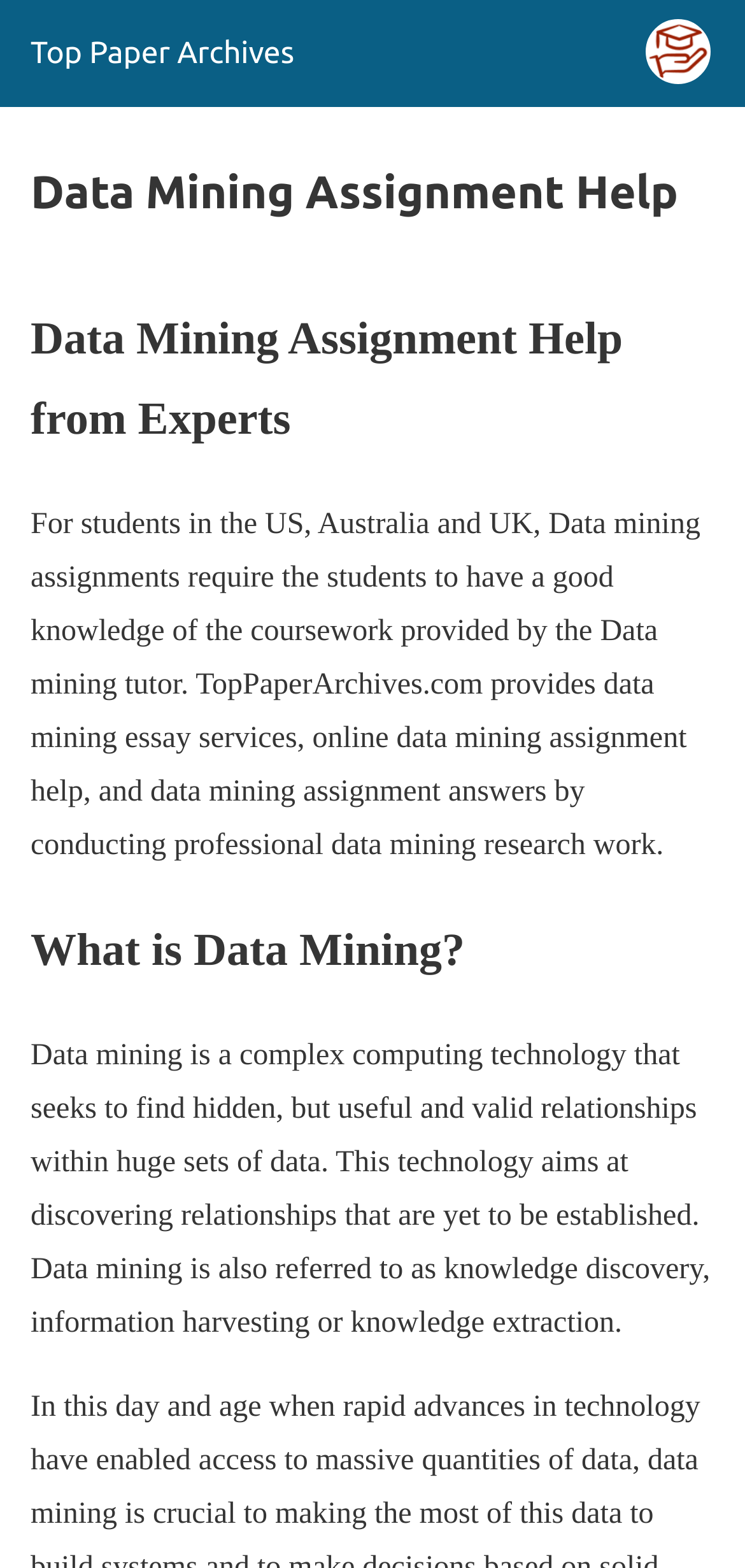What is the purpose of TopPaperArchives.com?
Using the details from the image, give an elaborate explanation to answer the question.

Based on the webpage content, TopPaperArchives.com provides data mining essay services, online data mining assignment help, and data mining assignment answers by conducting professional data mining research work. This indicates that the purpose of the website is to offer data mining related services to students.